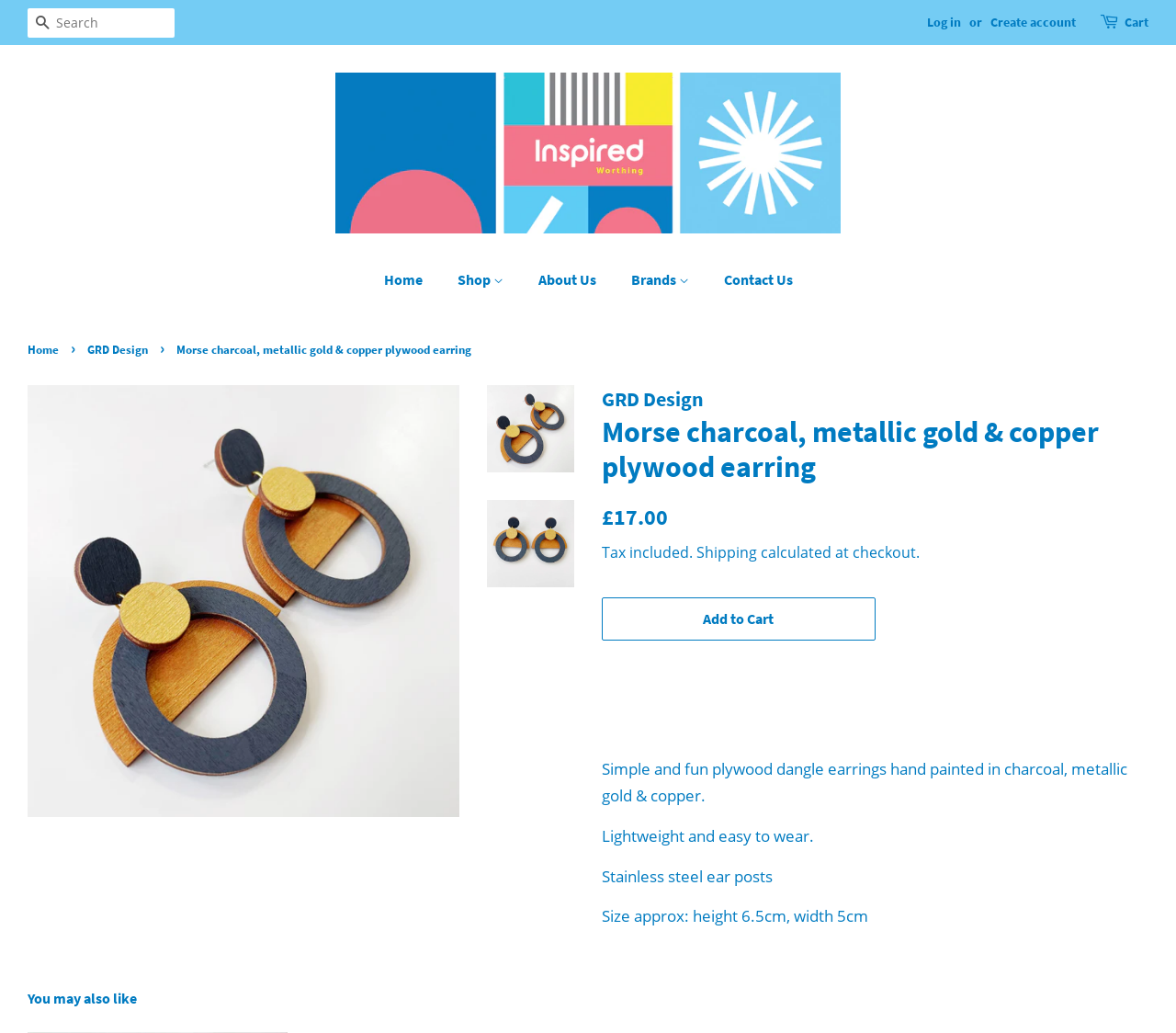Determine the bounding box coordinates for the area that should be clicked to carry out the following instruction: "View cart".

[0.956, 0.011, 0.977, 0.033]